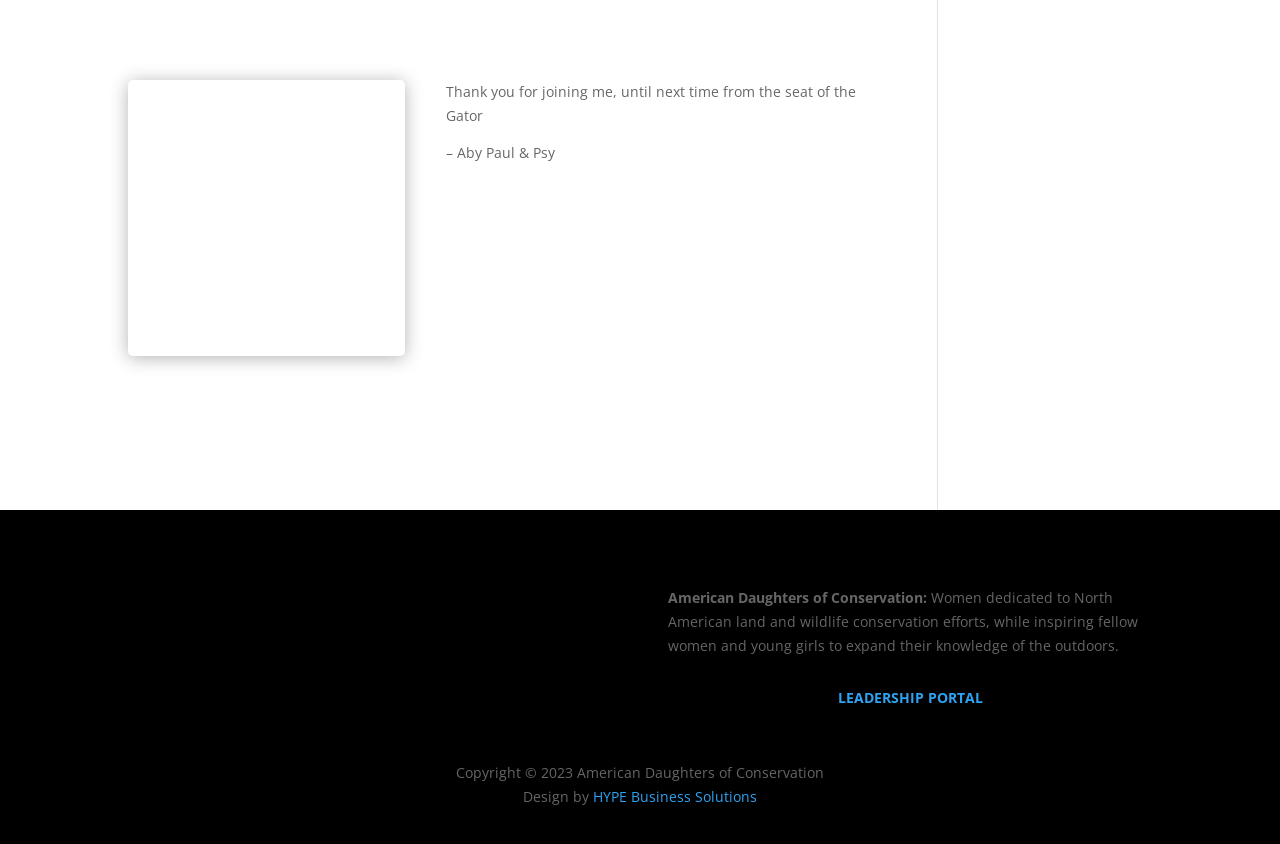Please provide a comprehensive response to the question based on the details in the image: What is the name of the portal?

The name of the portal can be found in the link element with the text 'LEADERSHIP PORTAL' at coordinates [0.654, 0.815, 0.768, 0.838].